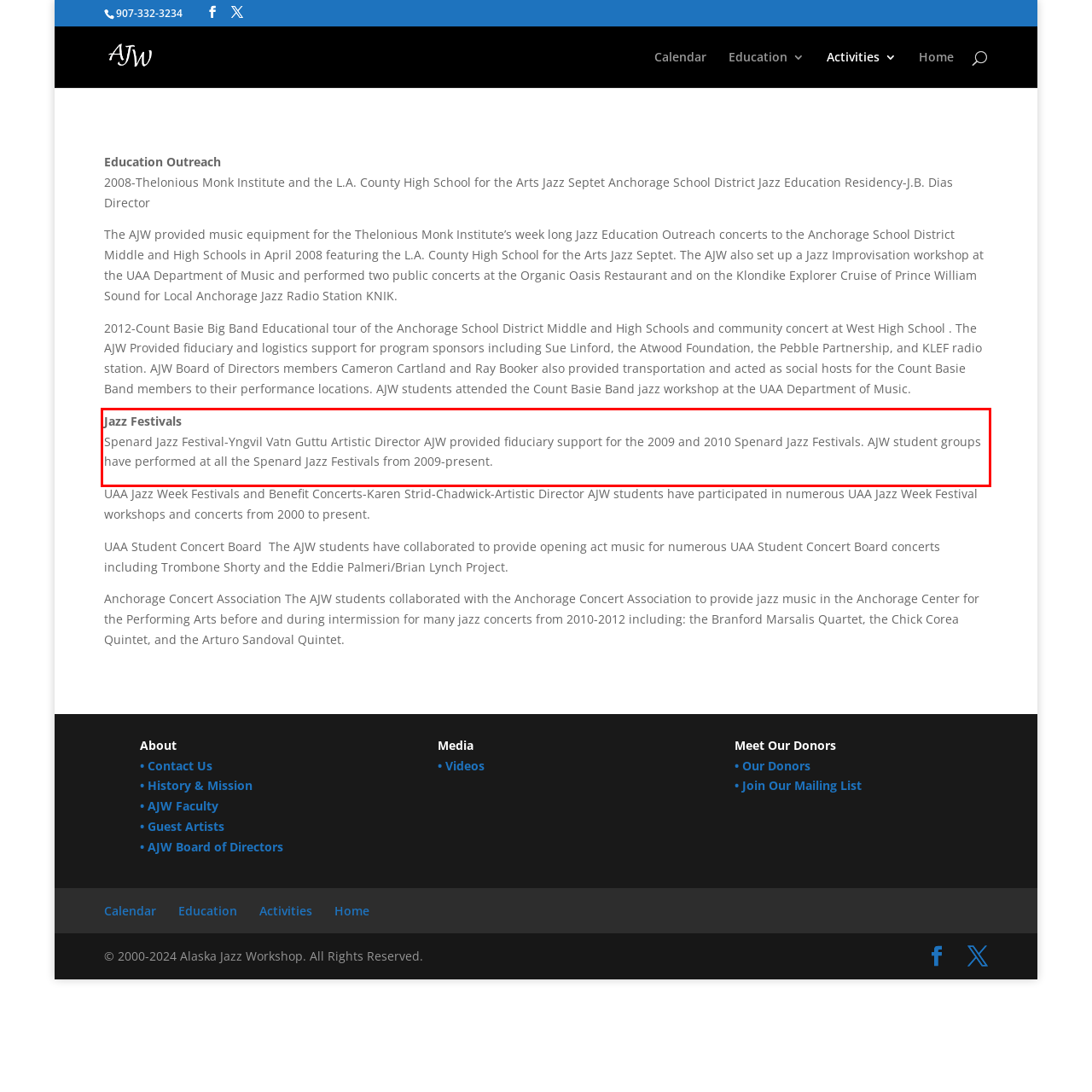Please analyze the provided webpage screenshot and perform OCR to extract the text content from the red rectangle bounding box.

Jazz Festivals Spenard Jazz Festival-Yngvil Vatn Guttu Artistic Director AJW provided fiduciary support for the 2009 and 2010 Spenard Jazz Festivals. AJW student groups have performed at all the Spenard Jazz Festivals from 2009-present.